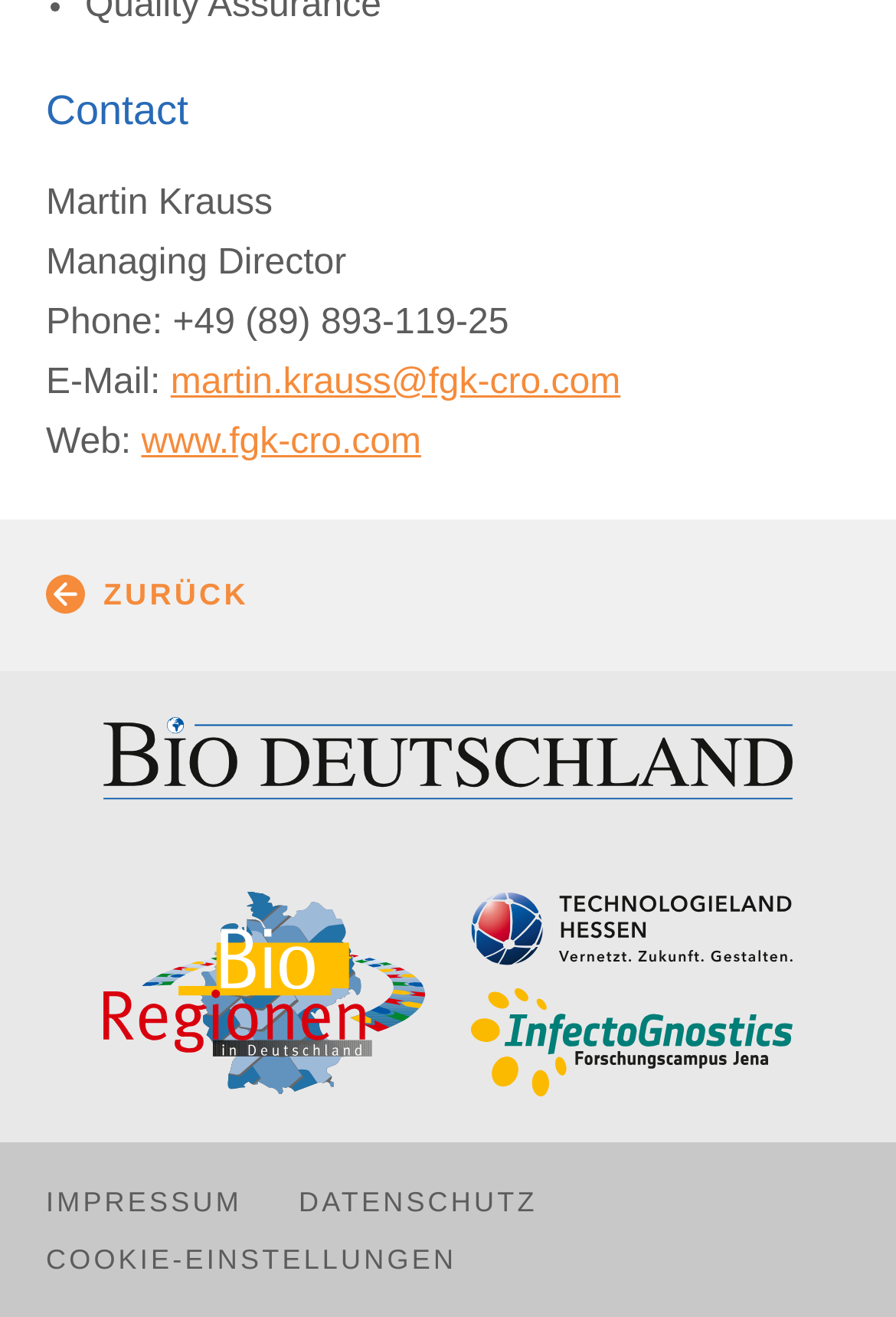Find the UI element described as: "Cookie-Einstellungen" and predict its bounding box coordinates. Ensure the coordinates are four float numbers between 0 and 1, [left, top, right, bottom].

[0.051, 0.946, 0.509, 0.967]